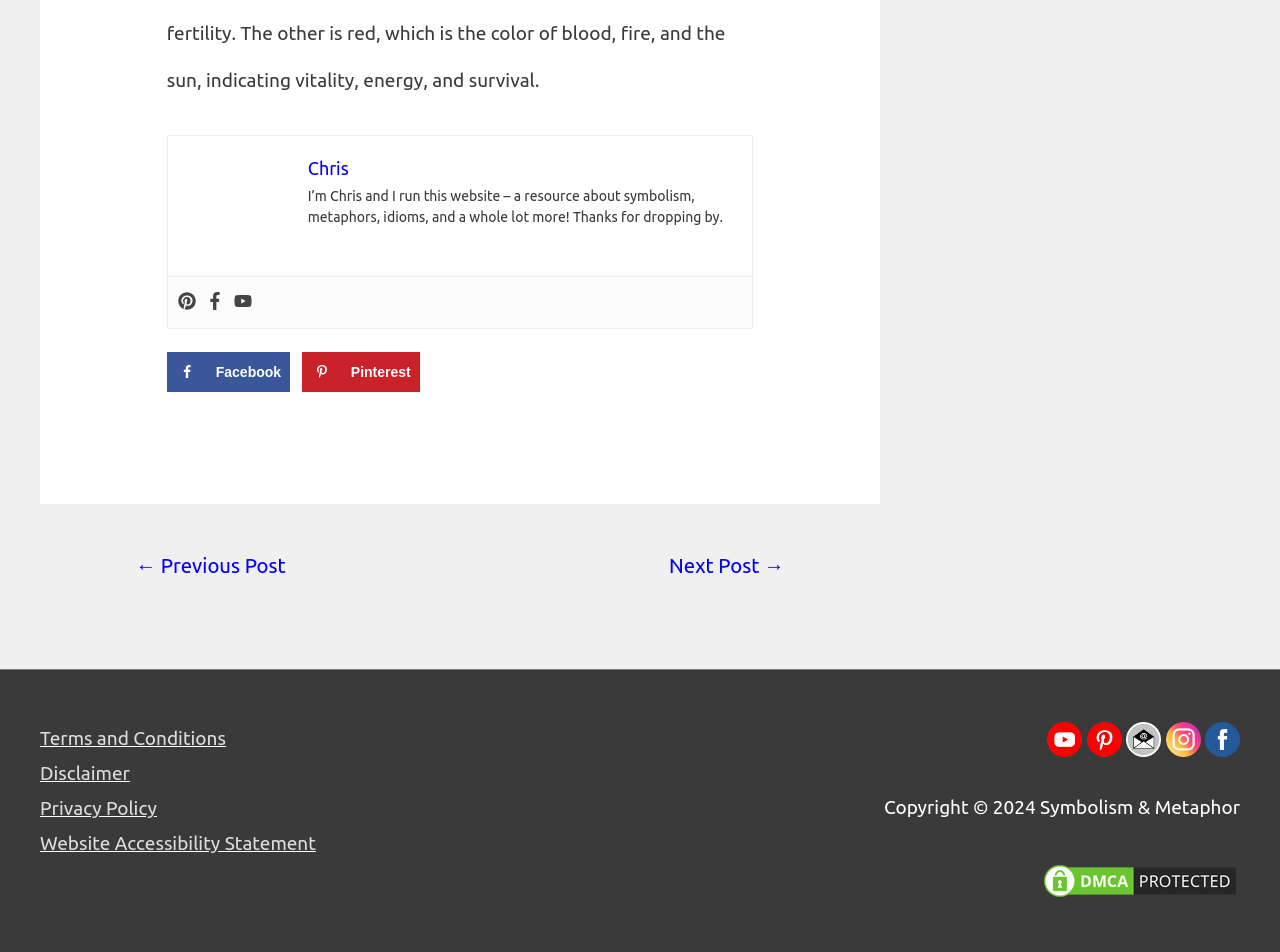Use a single word or phrase to answer the following:
What social media platforms are available for sharing?

Facebook, Pinterest, Youtube